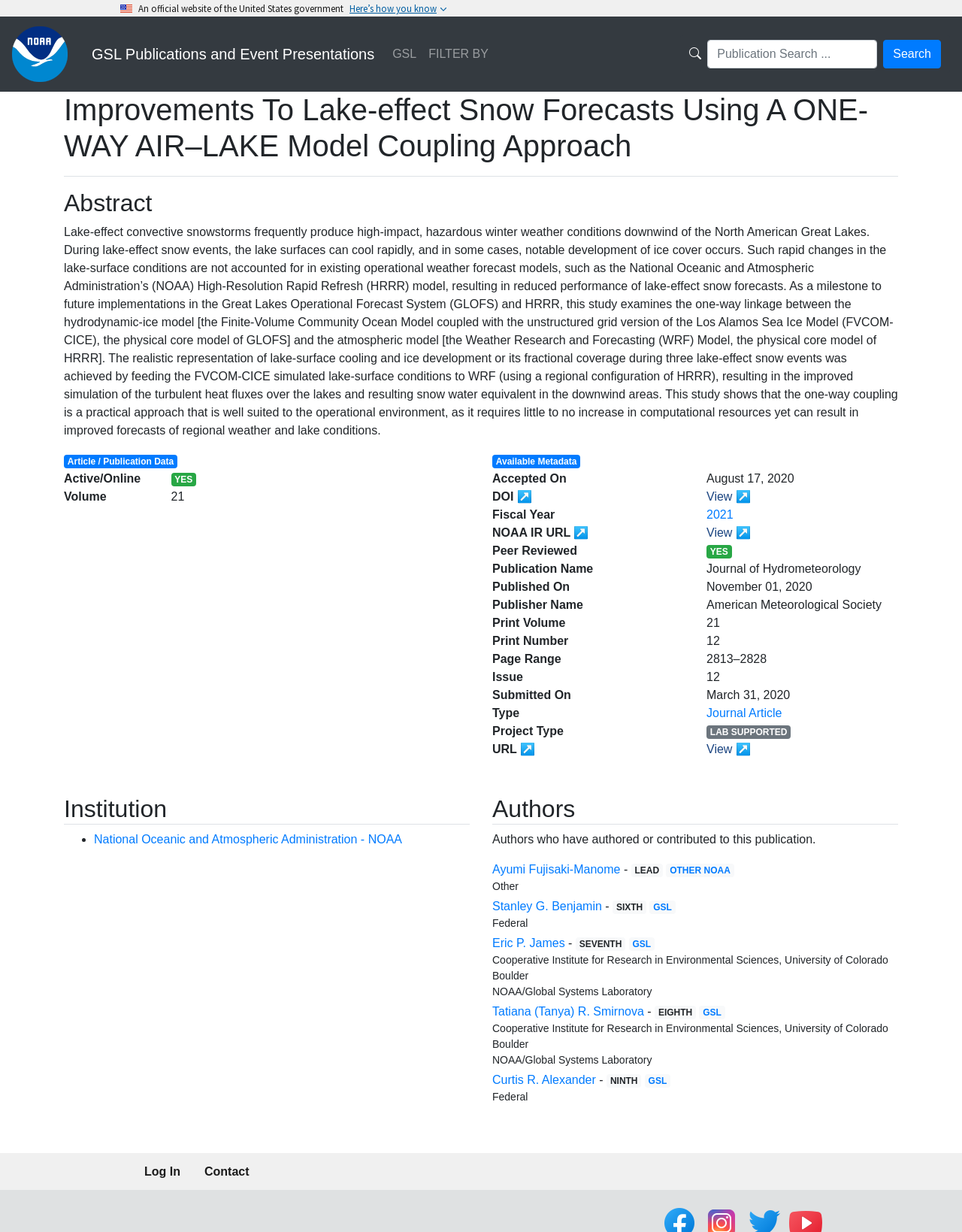Please mark the bounding box coordinates of the area that should be clicked to carry out the instruction: "Filter publications by".

[0.439, 0.032, 0.514, 0.056]